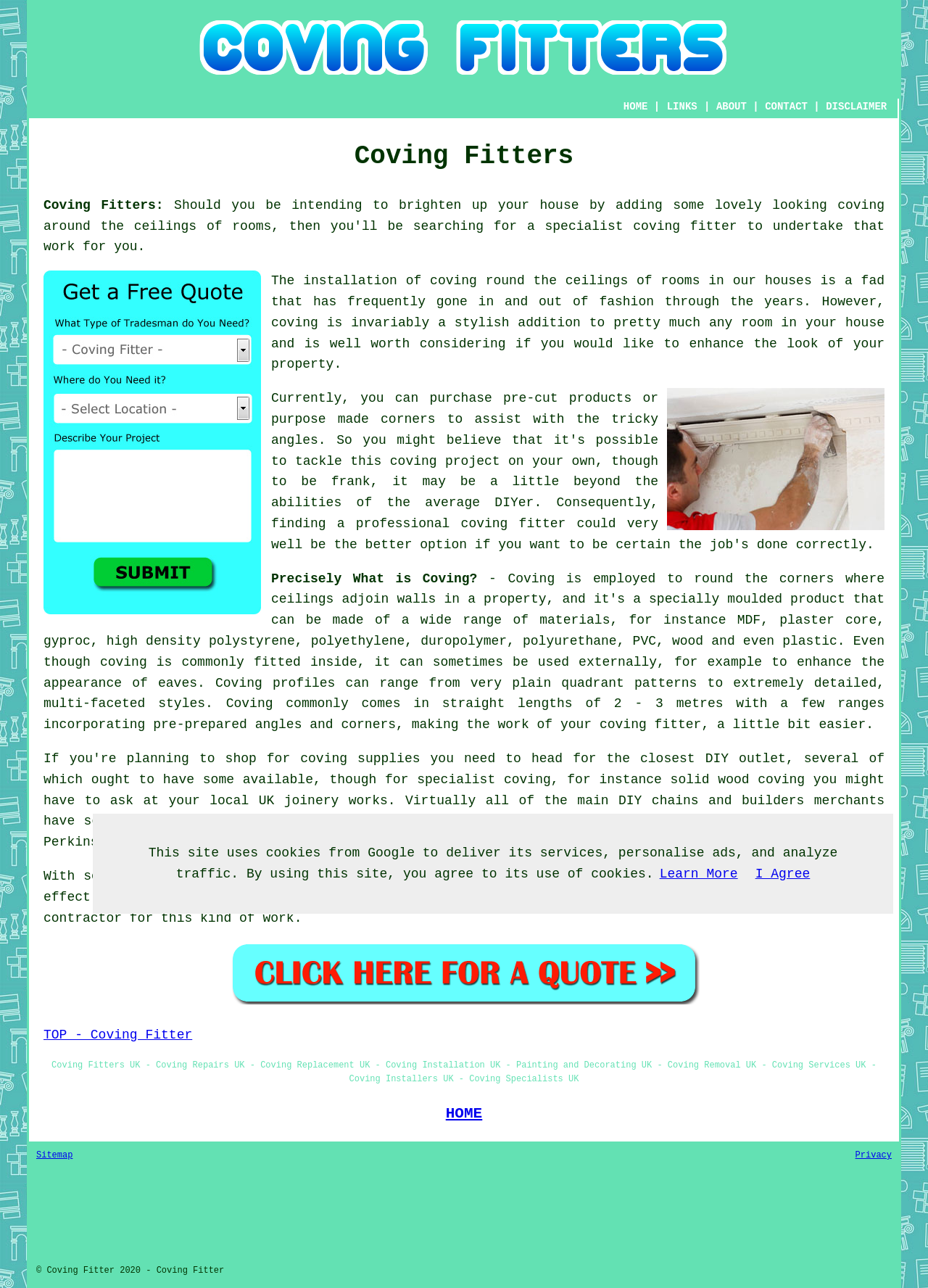Bounding box coordinates are to be given in the format (top-left x, top-left y, bottom-right x, bottom-right y). All values must be floating point numbers between 0 and 1. Provide the bounding box coordinate for the UI element described as: HOME

[0.48, 0.858, 0.52, 0.871]